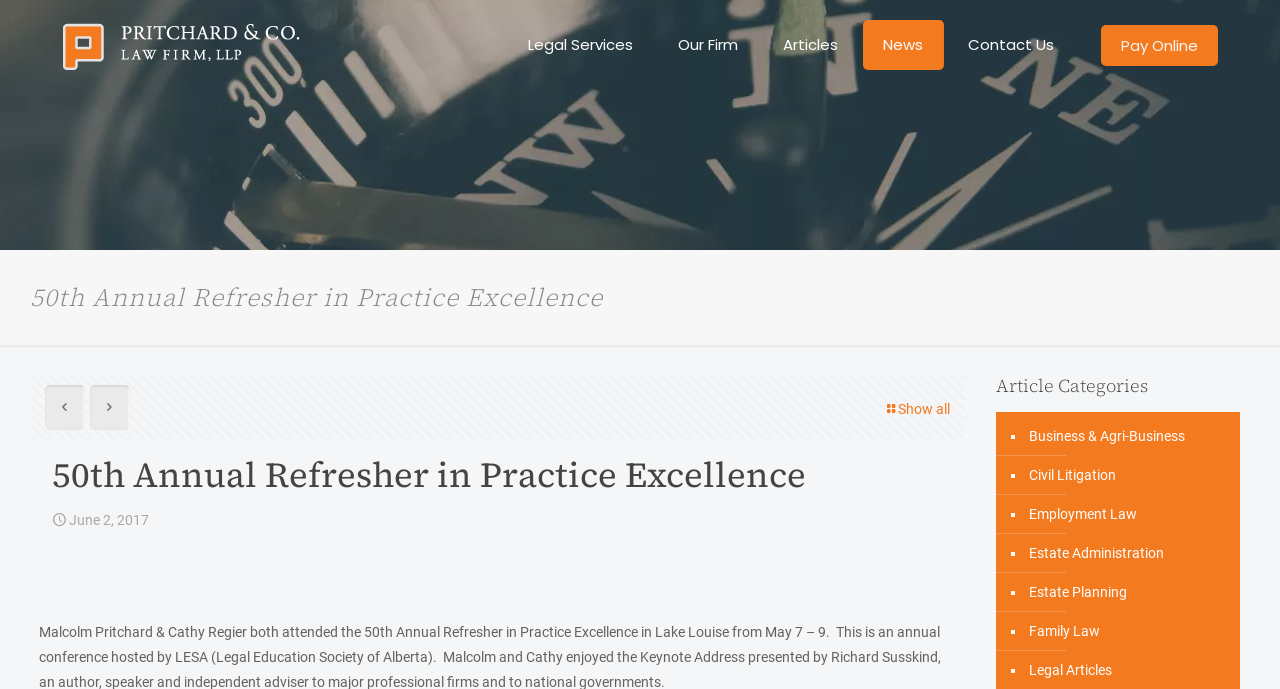What is the name of the conference?
Please provide a comprehensive answer based on the information in the image.

I found the answer by looking at the main heading of the webpage, which says '50th Annual Refresher in Practice Excellence'. This suggests that the conference name is the same as the heading.